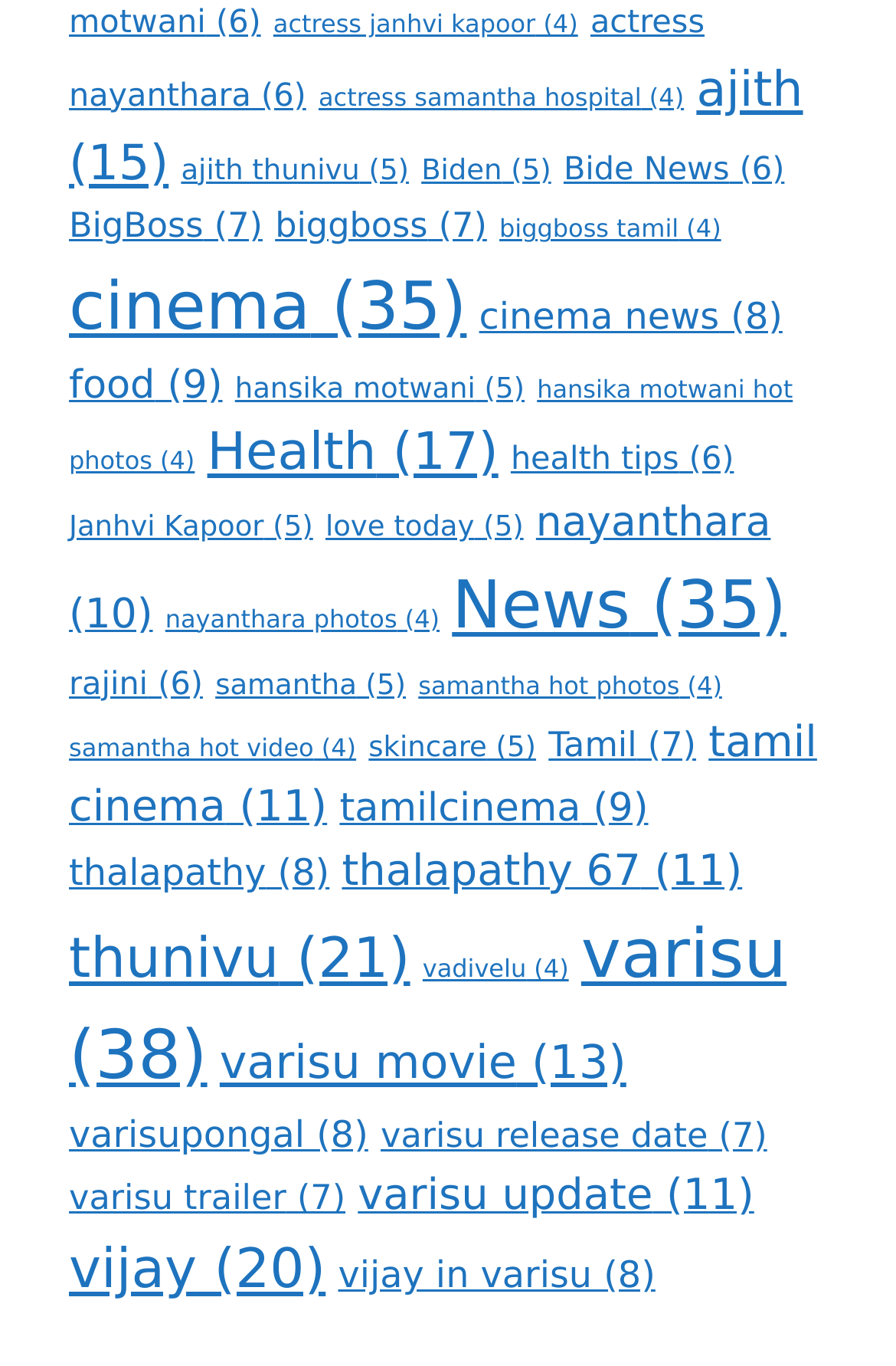Identify the bounding box coordinates necessary to click and complete the given instruction: "read about thalapathy 67".

[0.382, 0.621, 0.828, 0.656]